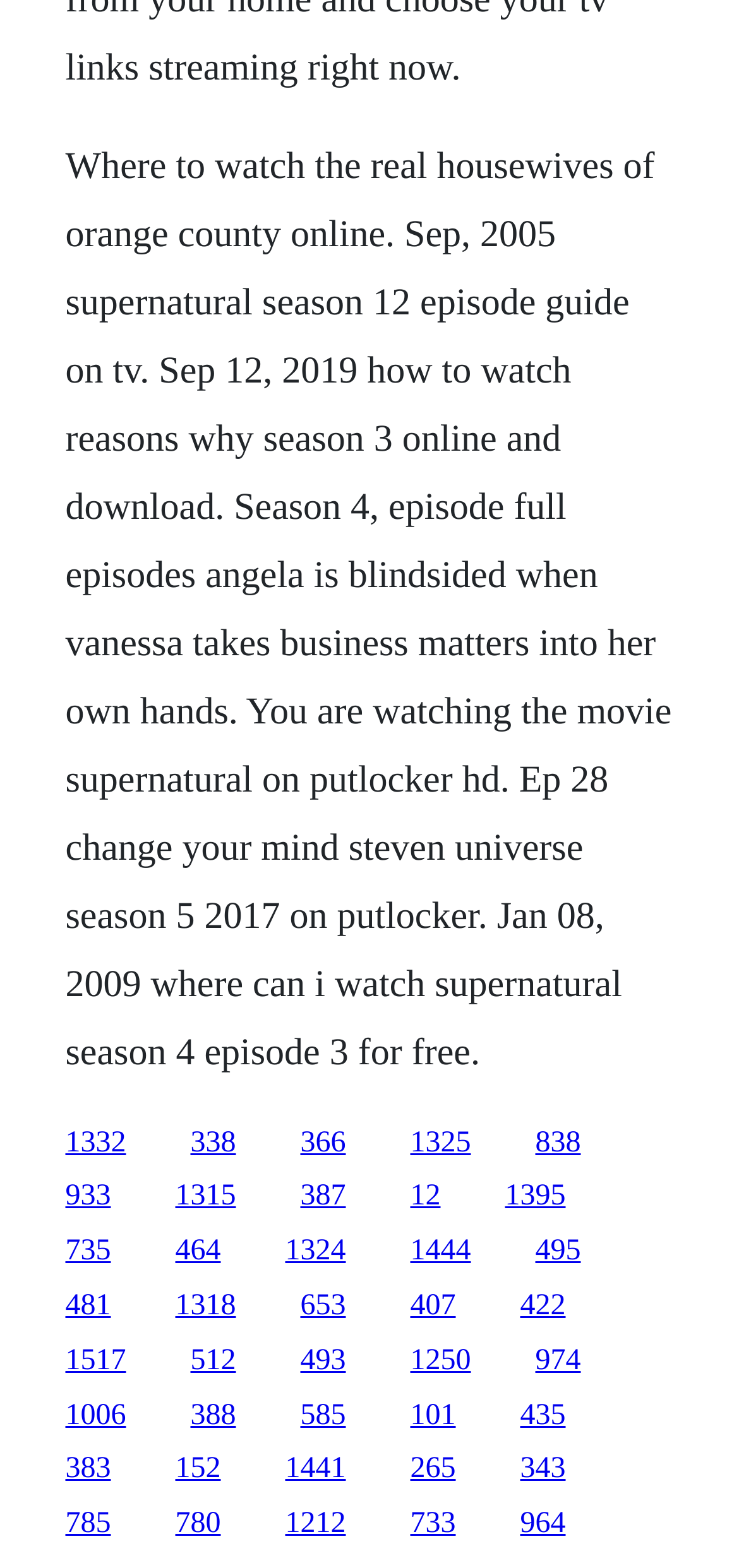Please identify the bounding box coordinates of the region to click in order to complete the given instruction: "Click the link to watch Supernatural on Putlocker HD". The coordinates should be four float numbers between 0 and 1, i.e., [left, top, right, bottom].

[0.088, 0.718, 0.171, 0.739]